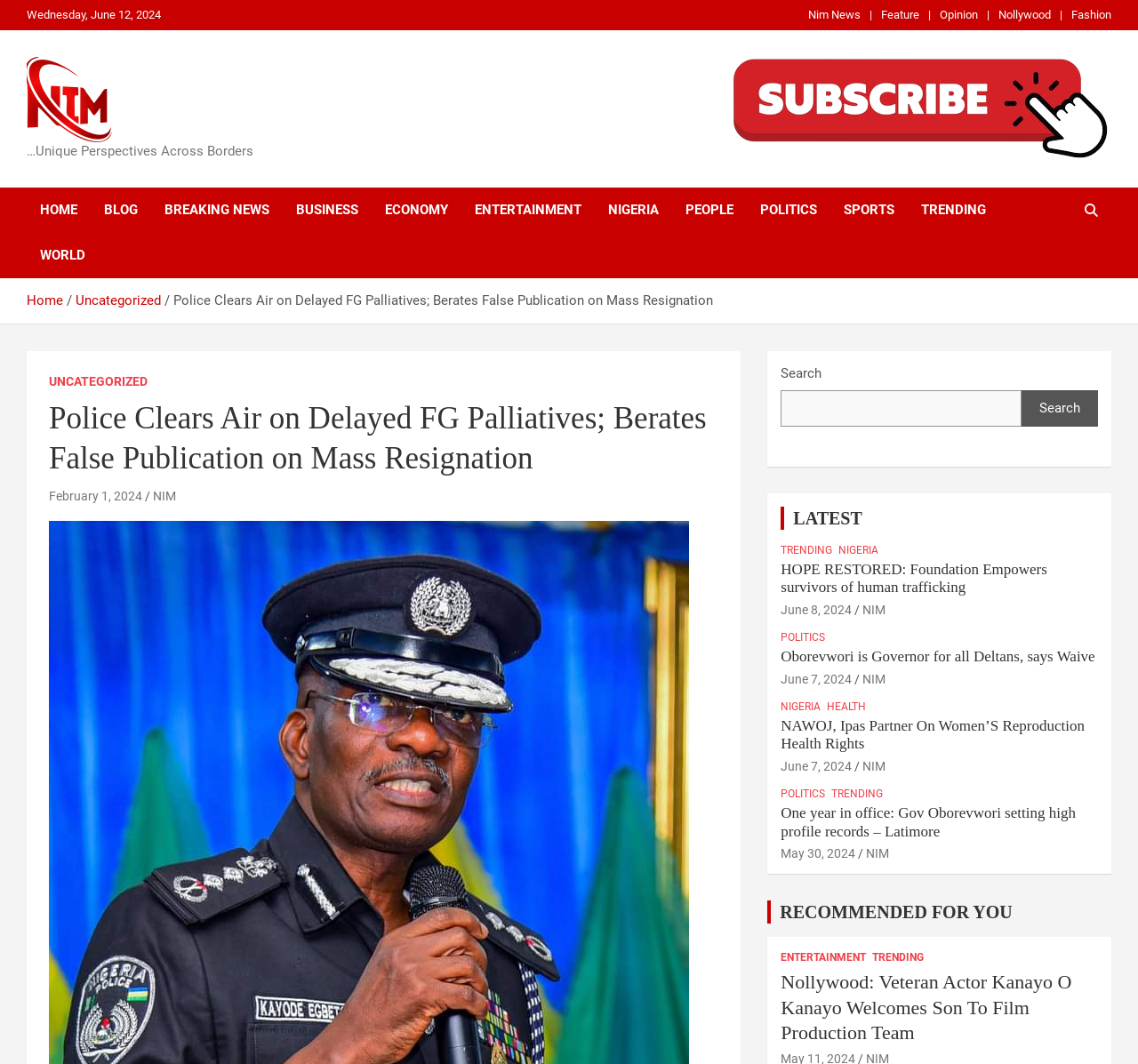Utilize the information from the image to answer the question in detail:
What is the title of the section that contains the article 'One year in office: Gov Oborevwori setting high profile records – Latimore'?

I found the section title by looking at the heading element with the text 'LATEST' which is located near the article title 'One year in office: Gov Oborevwori setting high profile records – Latimore'.